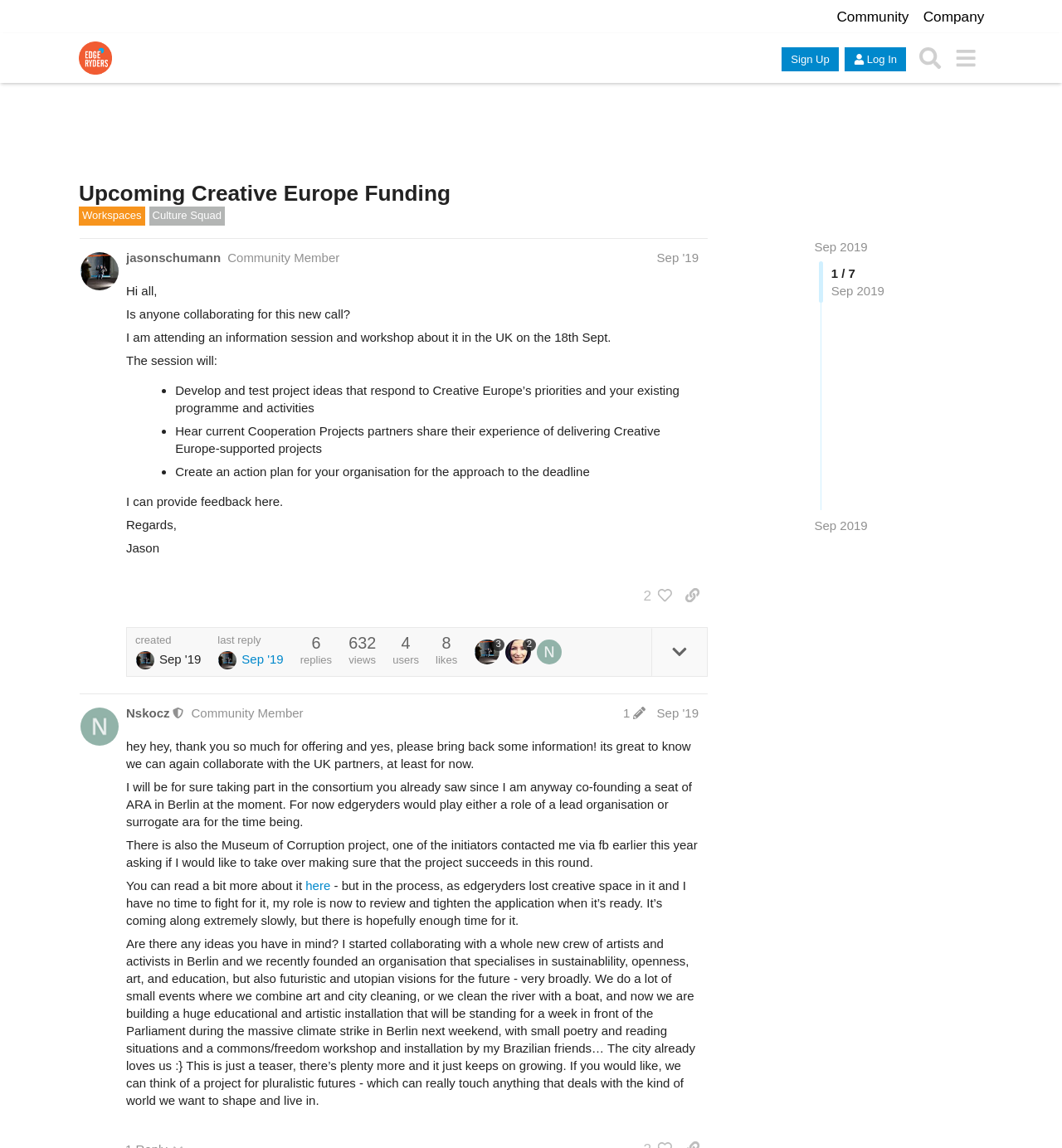Please find the top heading of the webpage and generate its text.

Upcoming Creative Europe Funding